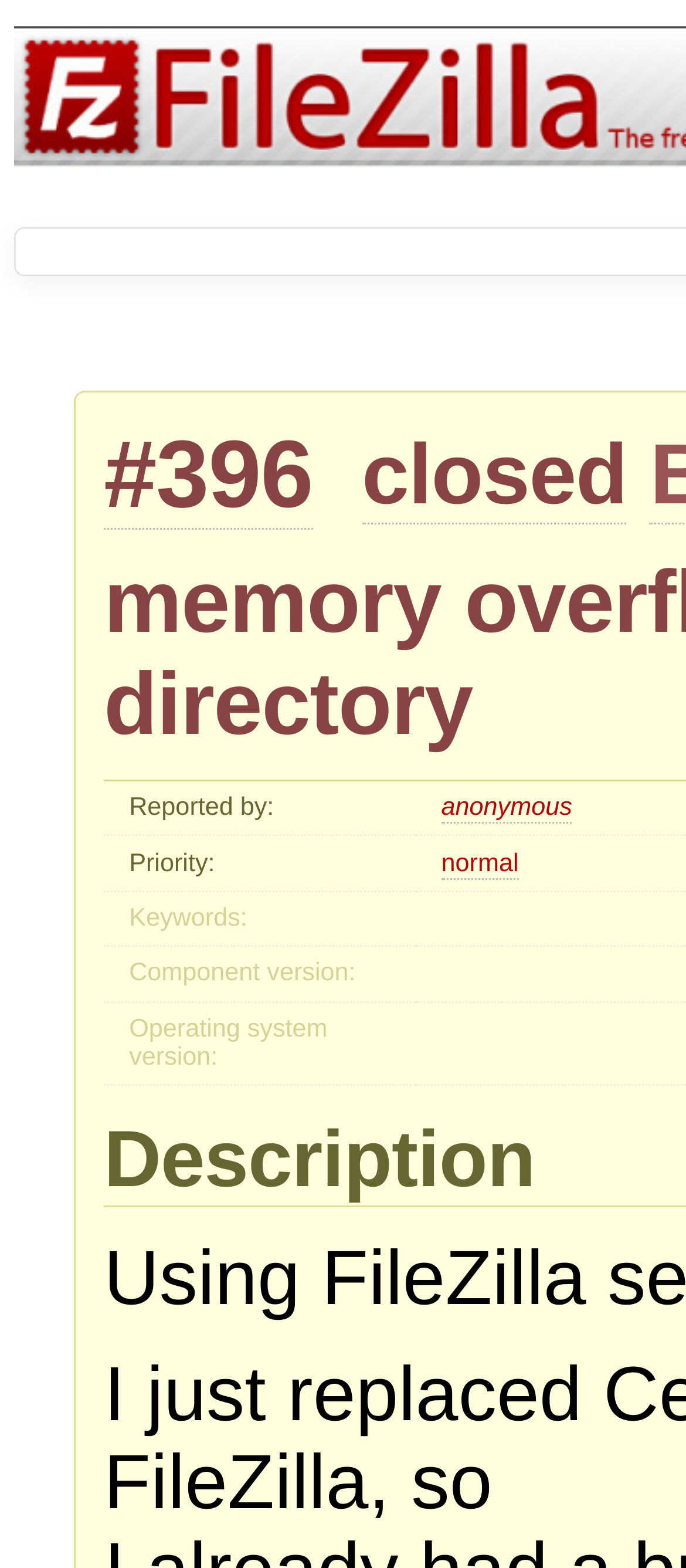How many links are present in the webpage?
Using the visual information, respond with a single word or phrase.

3